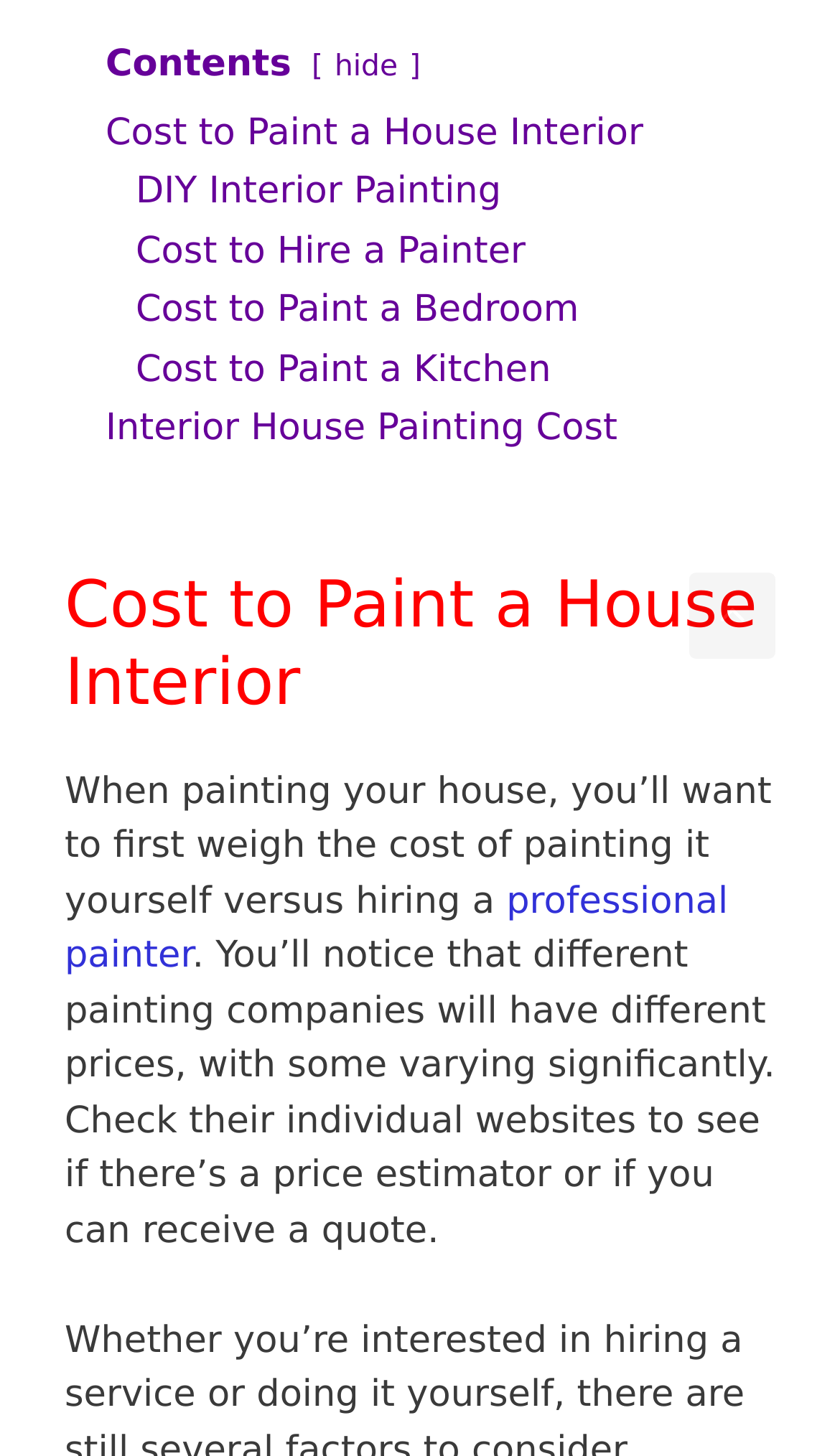What is the alternative to hiring a professional painter?
Please look at the screenshot and answer using one word or phrase.

DIY Interior Painting